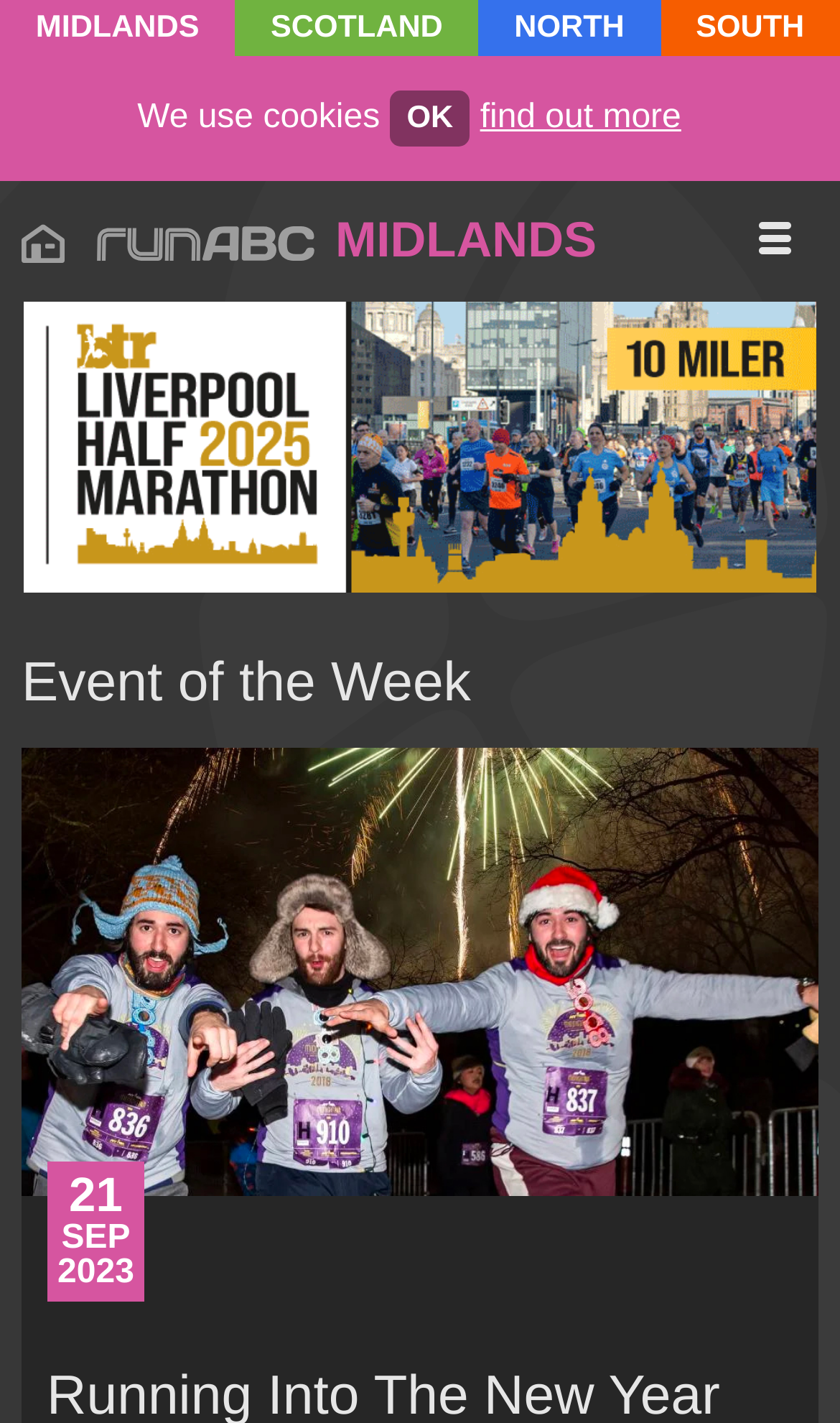Determine the bounding box coordinates of the section to be clicked to follow the instruction: "Click the MIDLANDS link". The coordinates should be given as four float numbers between 0 and 1, formatted as [left, top, right, bottom].

[0.005, 0.003, 0.275, 0.036]